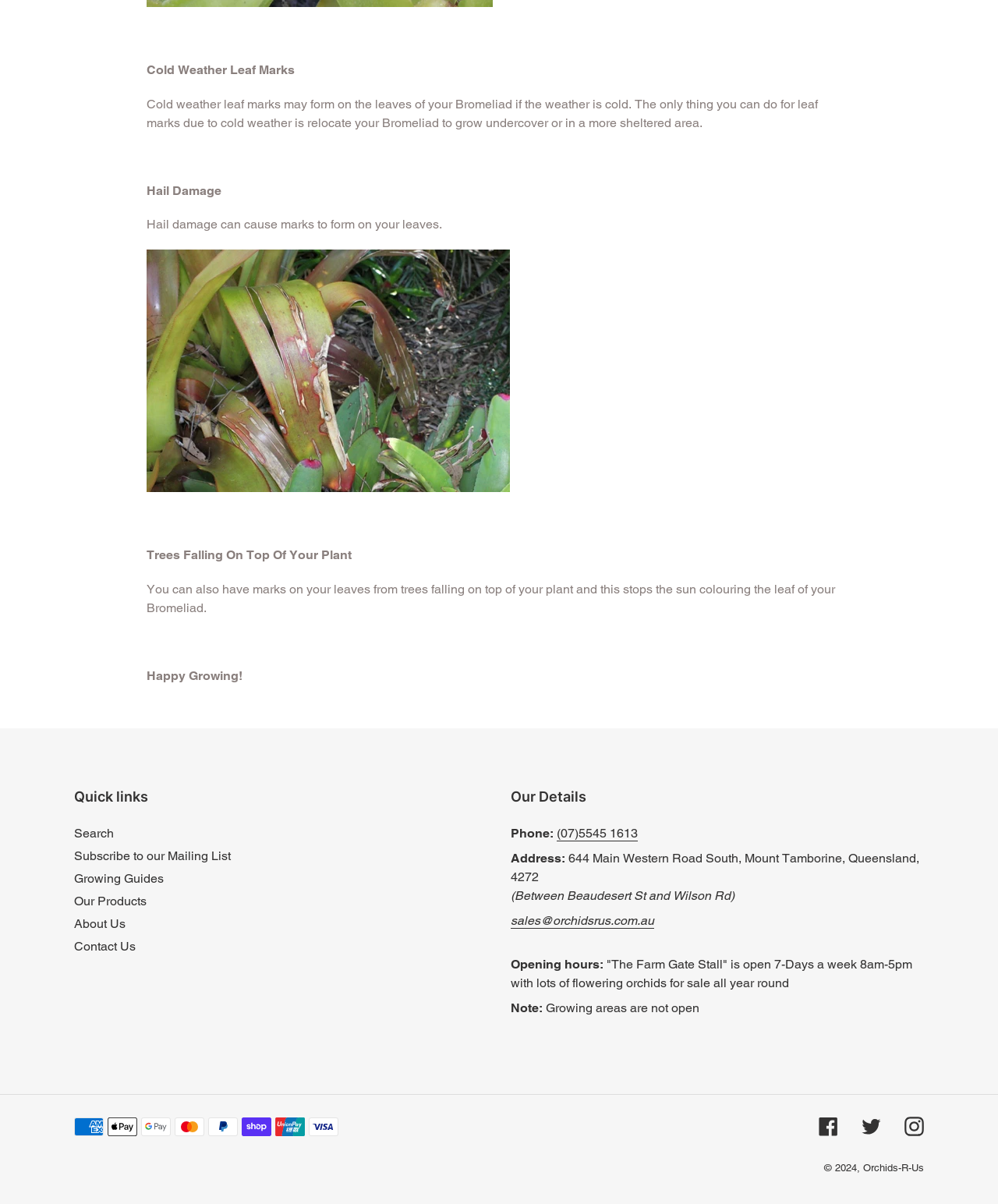Can you find the bounding box coordinates for the element that needs to be clicked to execute this instruction: "View wishlist"? The coordinates should be given as four float numbers between 0 and 1, i.e., [left, top, right, bottom].

None